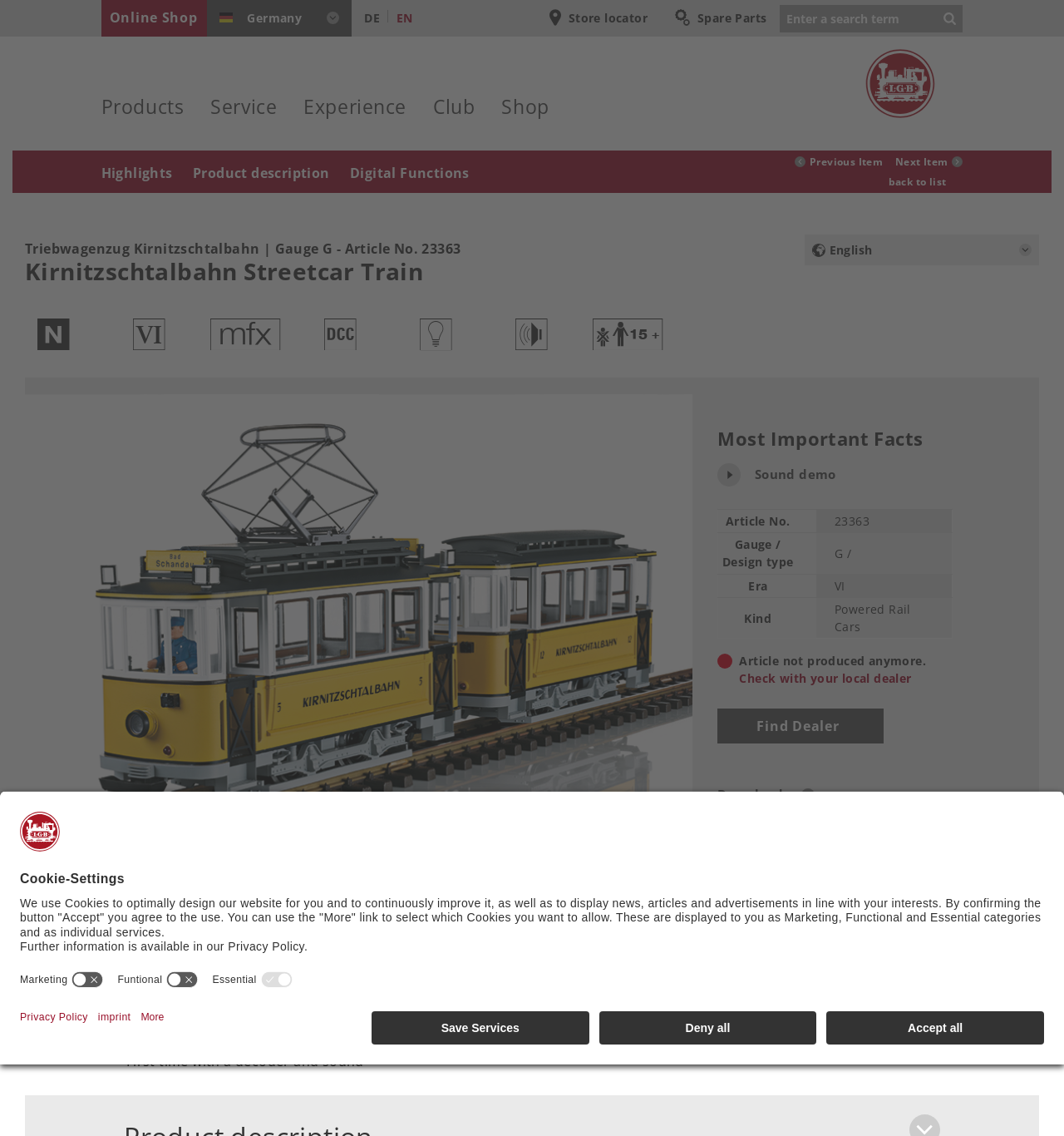Provide the bounding box coordinates of the HTML element described by the text: "Club". The coordinates should be in the format [left, top, right, bottom] with values between 0 and 1.

[0.407, 0.084, 0.446, 0.113]